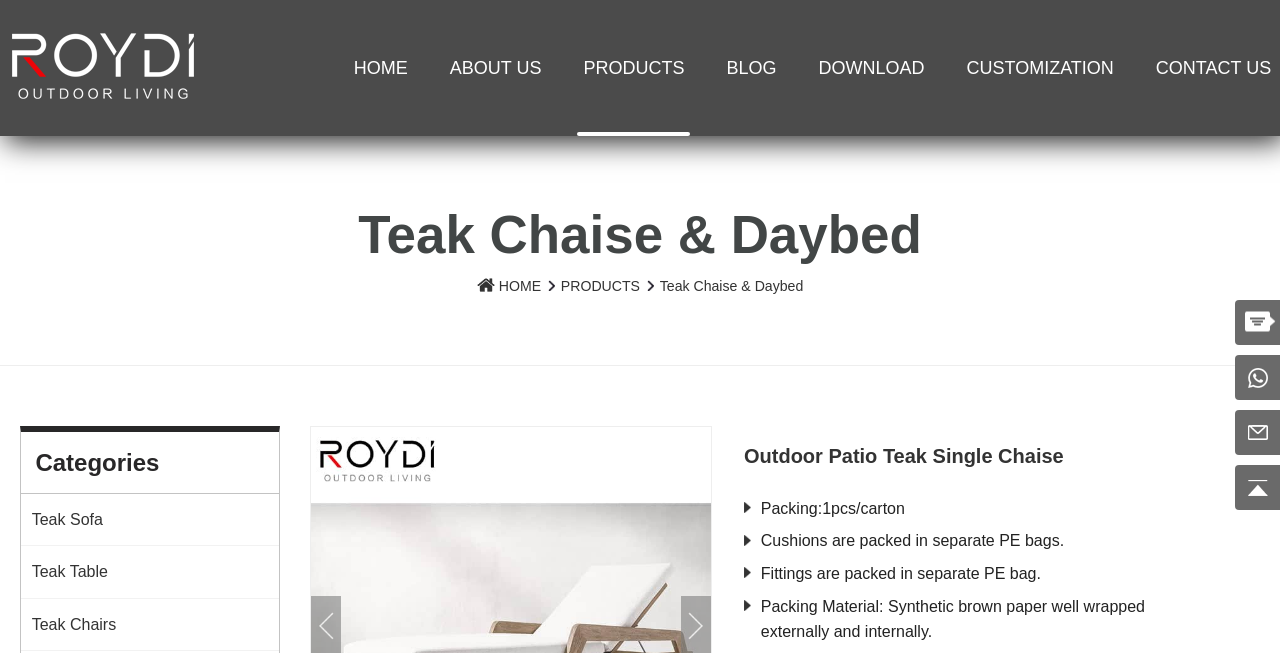What is the category of the product?
Give a detailed response to the question by analyzing the screenshot.

I found the category of the product by looking at the static text 'Teak Chaise & Daybed' which is located above the product title.